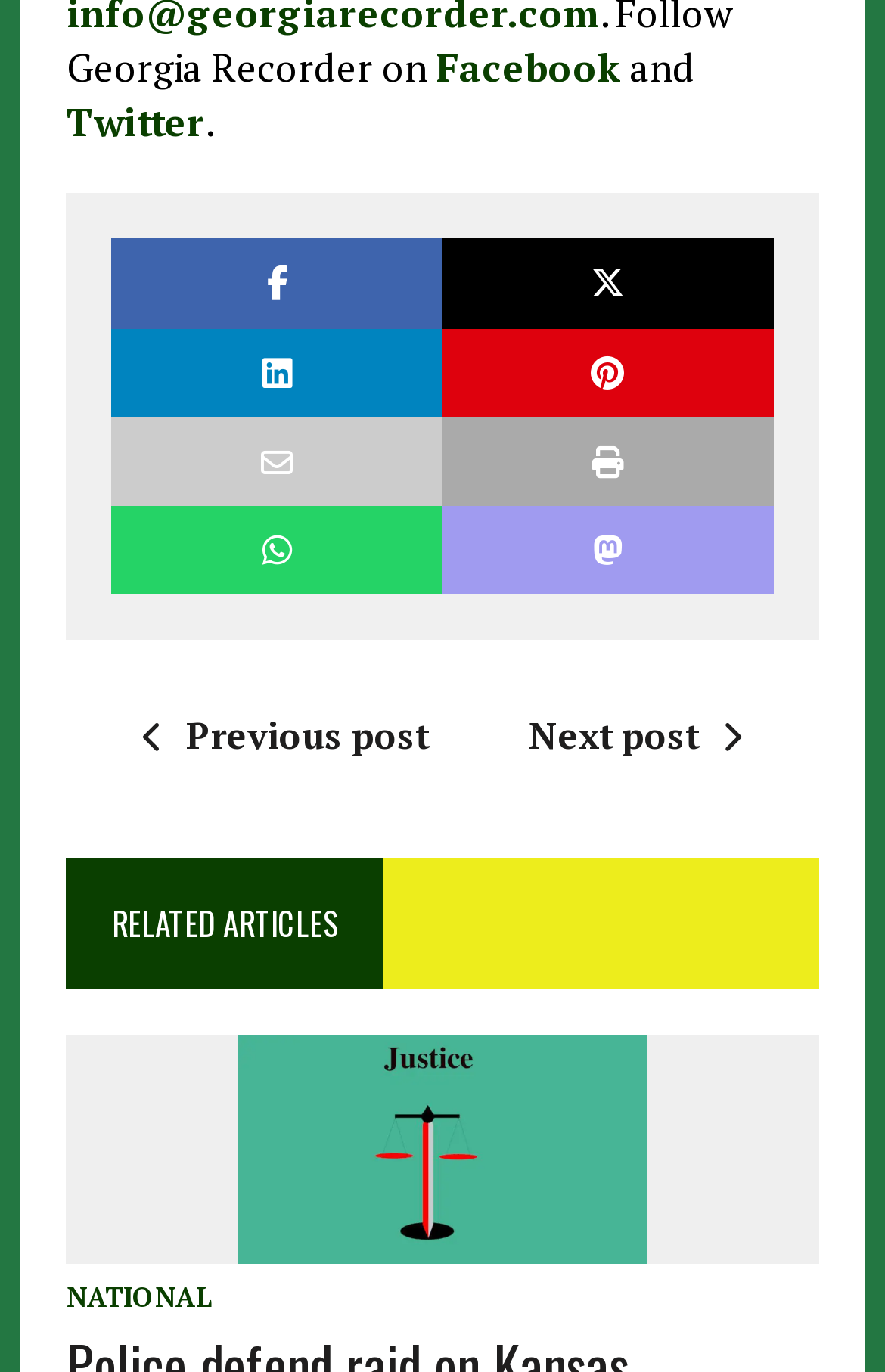What is the position of the Facebook link?
Please answer the question with as much detail as possible using the screenshot.

By analyzing the bounding box coordinates of the Facebook link, we can see that its y1 and y2 values are 0.029 and 0.067, respectively, which indicates that it is located at the top of the webpage. Its x1 and x2 values are 0.493 and 0.701, respectively, which suggests that it is centered horizontally.